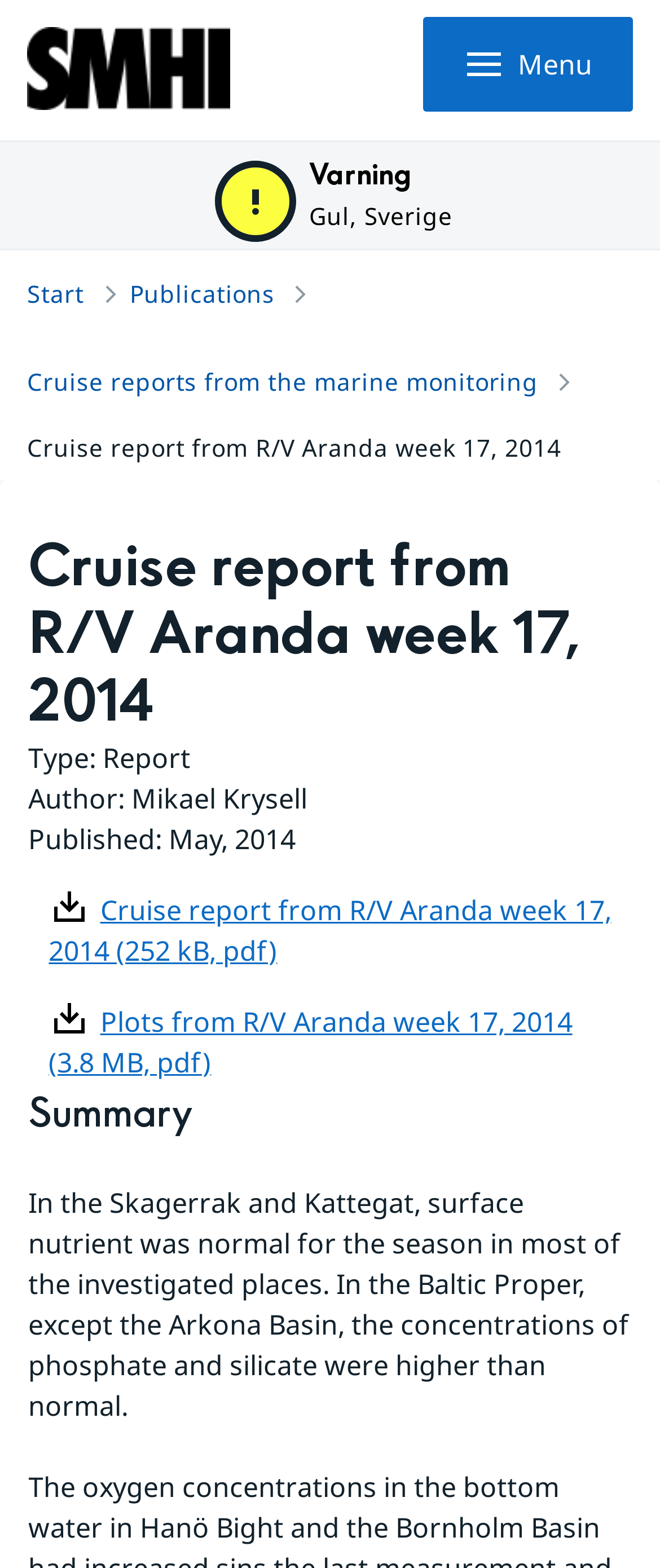What is the name of the institution associated with the report?
Refer to the screenshot and answer in one word or phrase.

Swedish Meteorological and Hydrological Institute